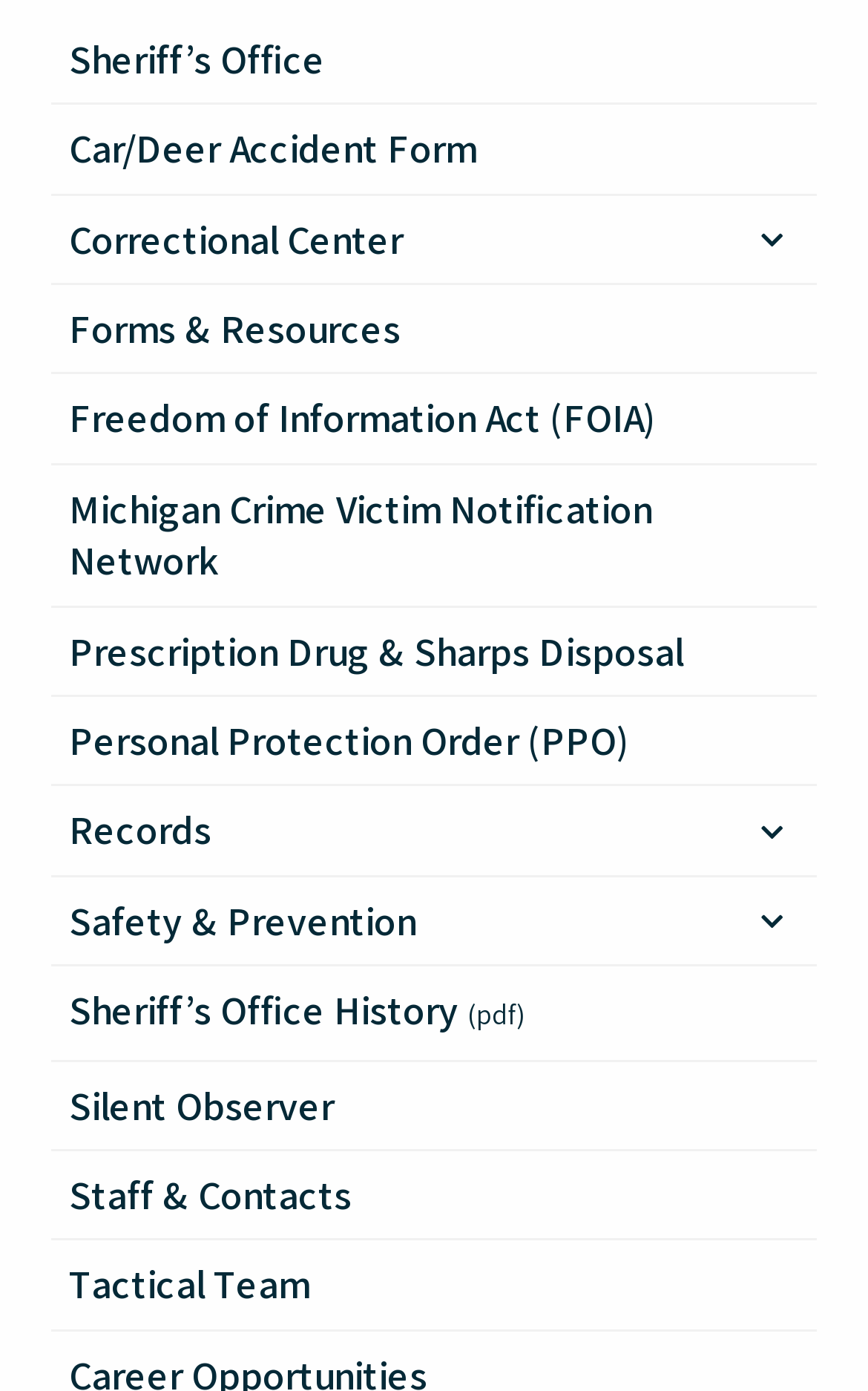Identify the bounding box coordinates of the element to click to follow this instruction: 'Toggle Correctional Center Submenu'. Ensure the coordinates are four float values between 0 and 1, provided as [left, top, right, bottom].

[0.838, 0.14, 0.941, 0.203]